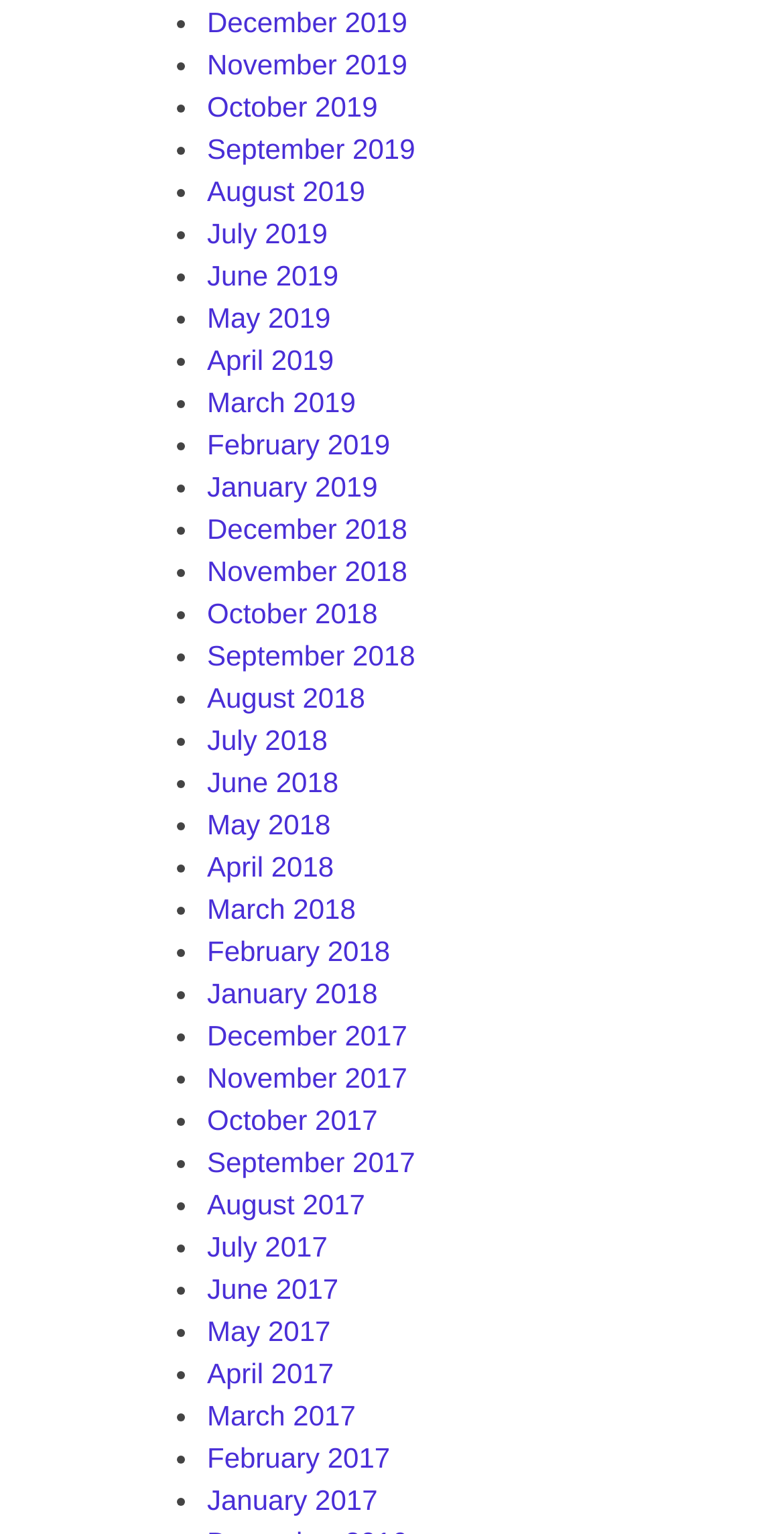Answer the question below with a single word or a brief phrase: 
What is the earliest month listed?

January 2017